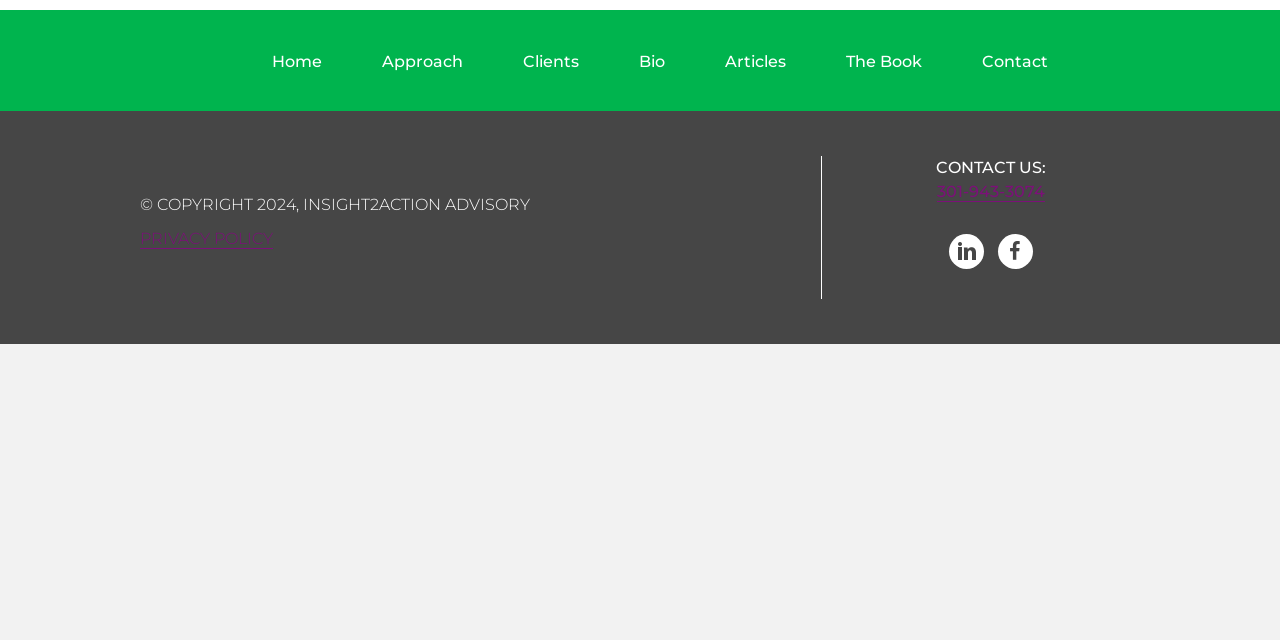For the following element description, predict the bounding box coordinates in the format (top-left x, top-left y, bottom-right x, bottom-right y). All values should be floating point numbers between 0 and 1. Description: Articles

[0.543, 0.074, 0.638, 0.12]